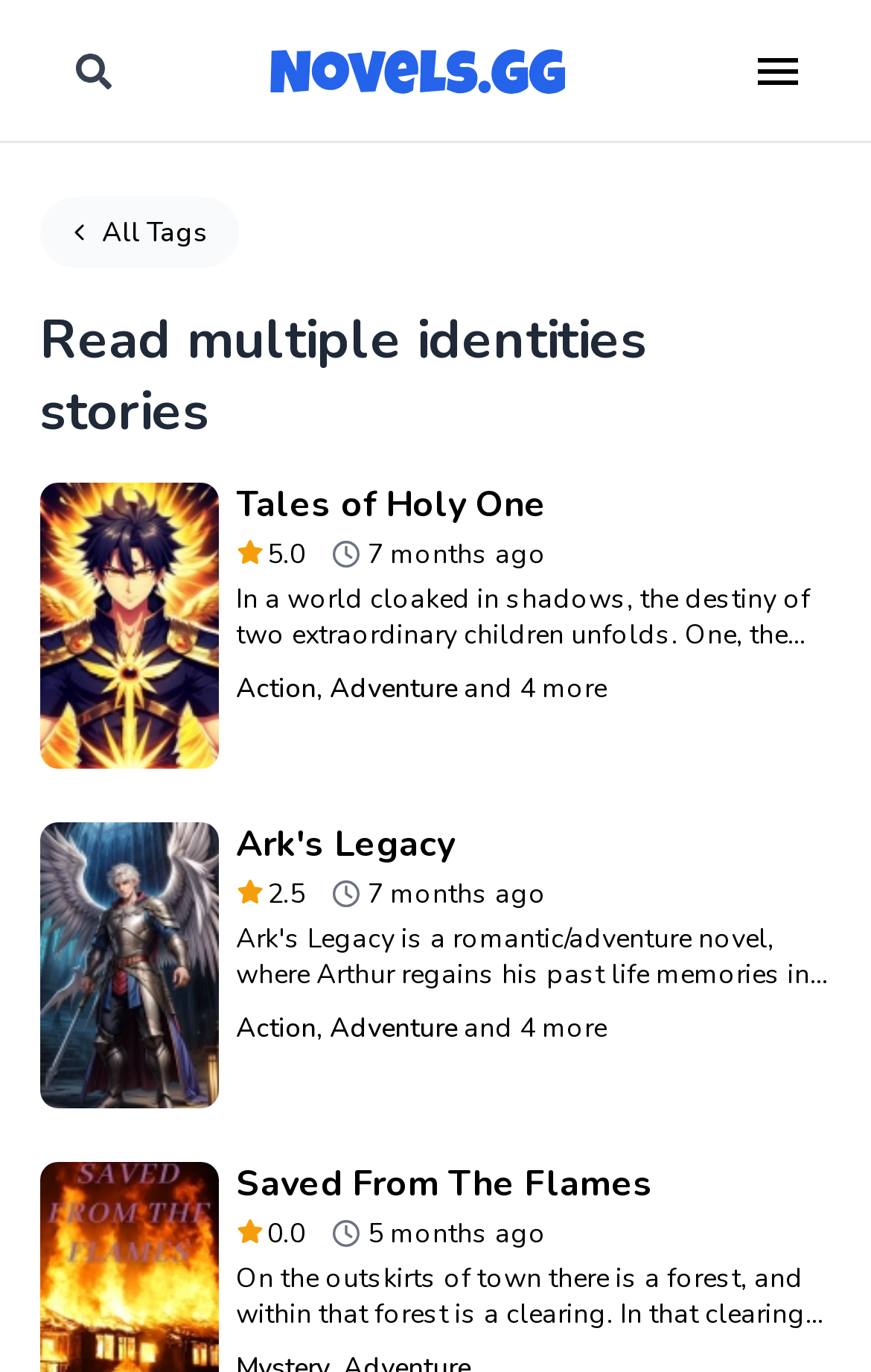Could you locate the bounding box coordinates for the section that should be clicked to accomplish this task: "Click the Novels GG button".

[0.046, 0.012, 0.169, 0.09]